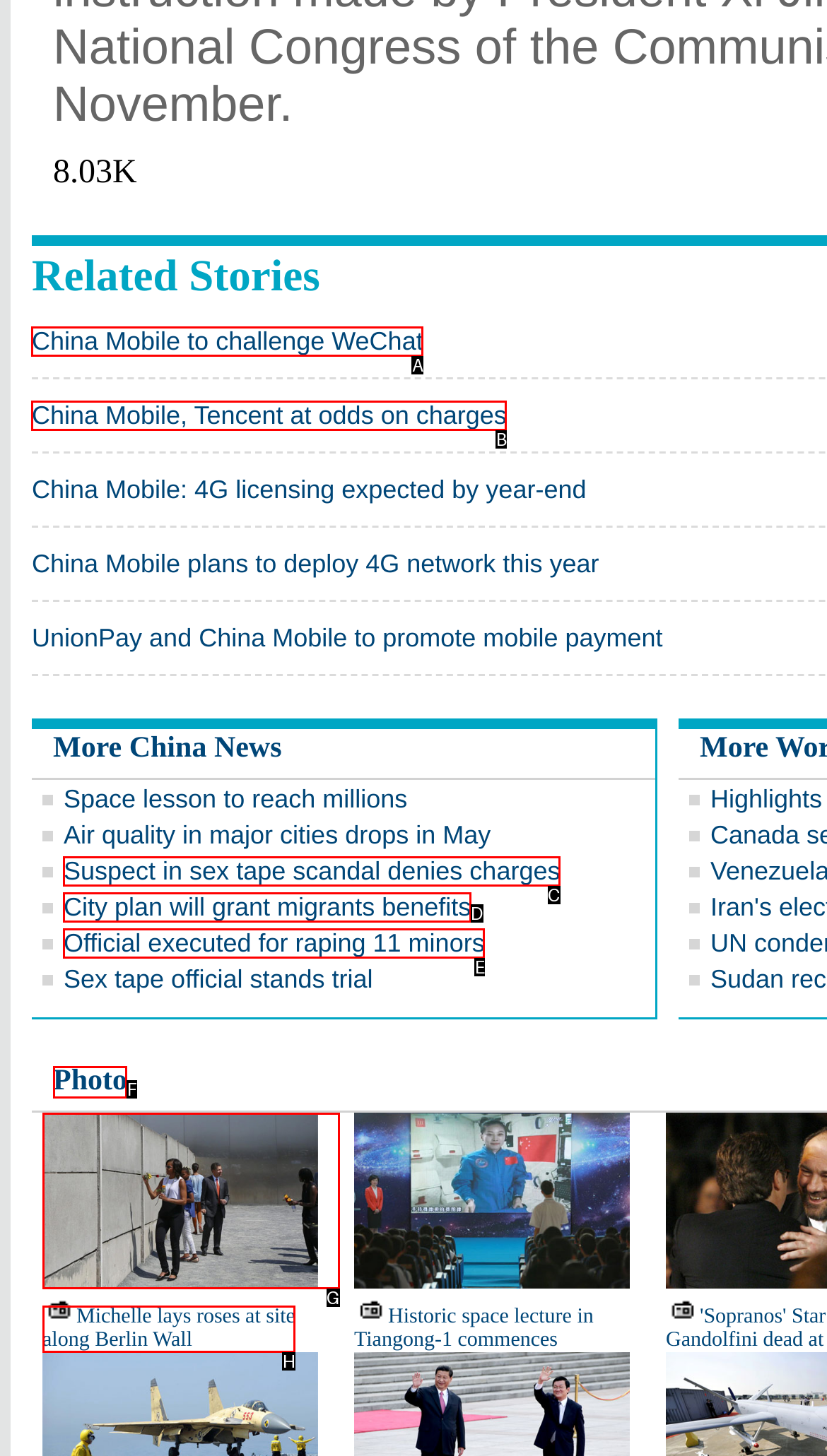Tell me the letter of the option that corresponds to the description: Photo
Answer using the letter from the given choices directly.

F